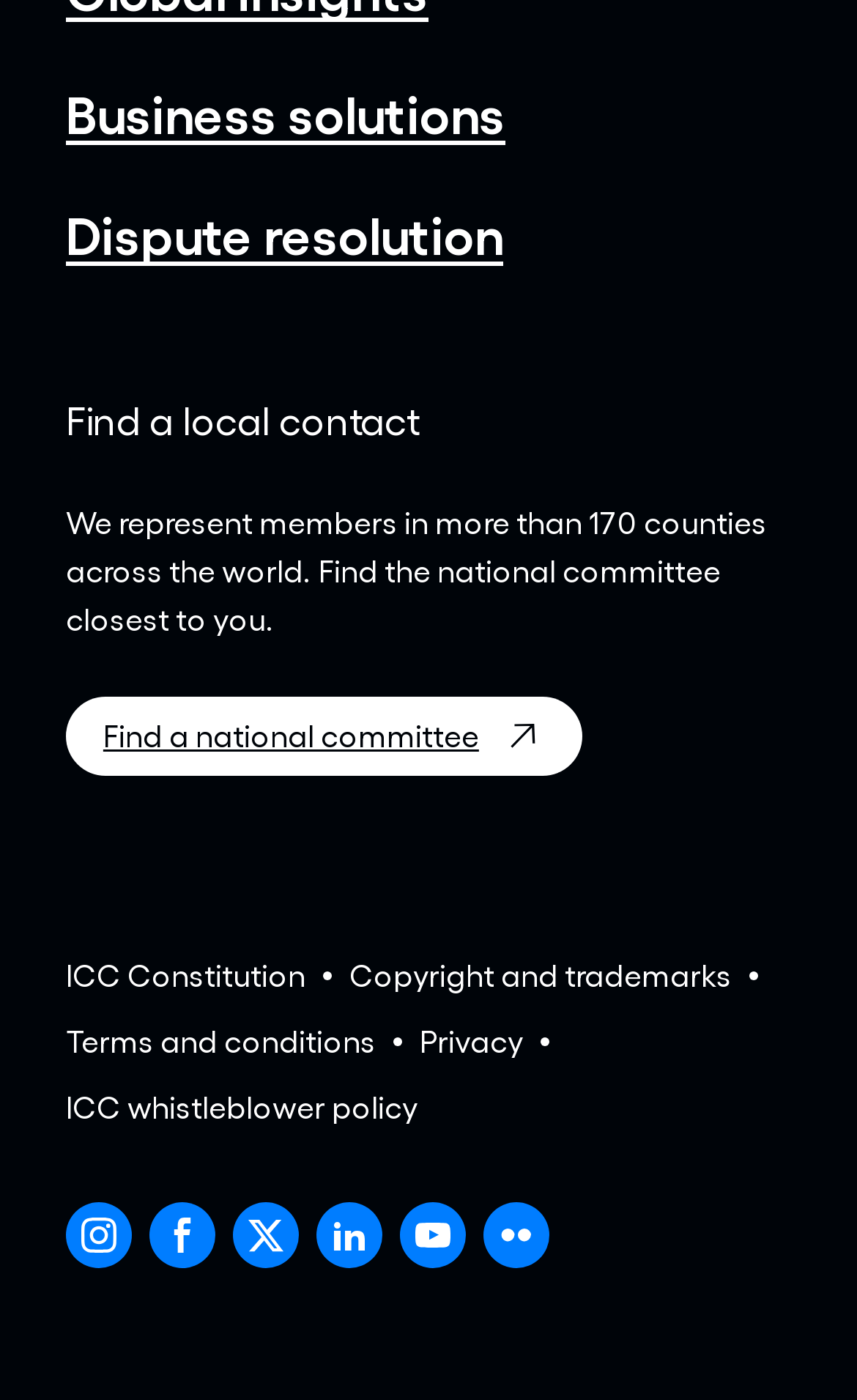How many social media links are on the webpage?
Provide a detailed answer to the question using information from the image.

I counted the number of social media links on the webpage by looking at the links with 'New window' in their descriptions. There are 5 social media links: Instagram, Facebook, Twitter, Linkedin, and Youtube.